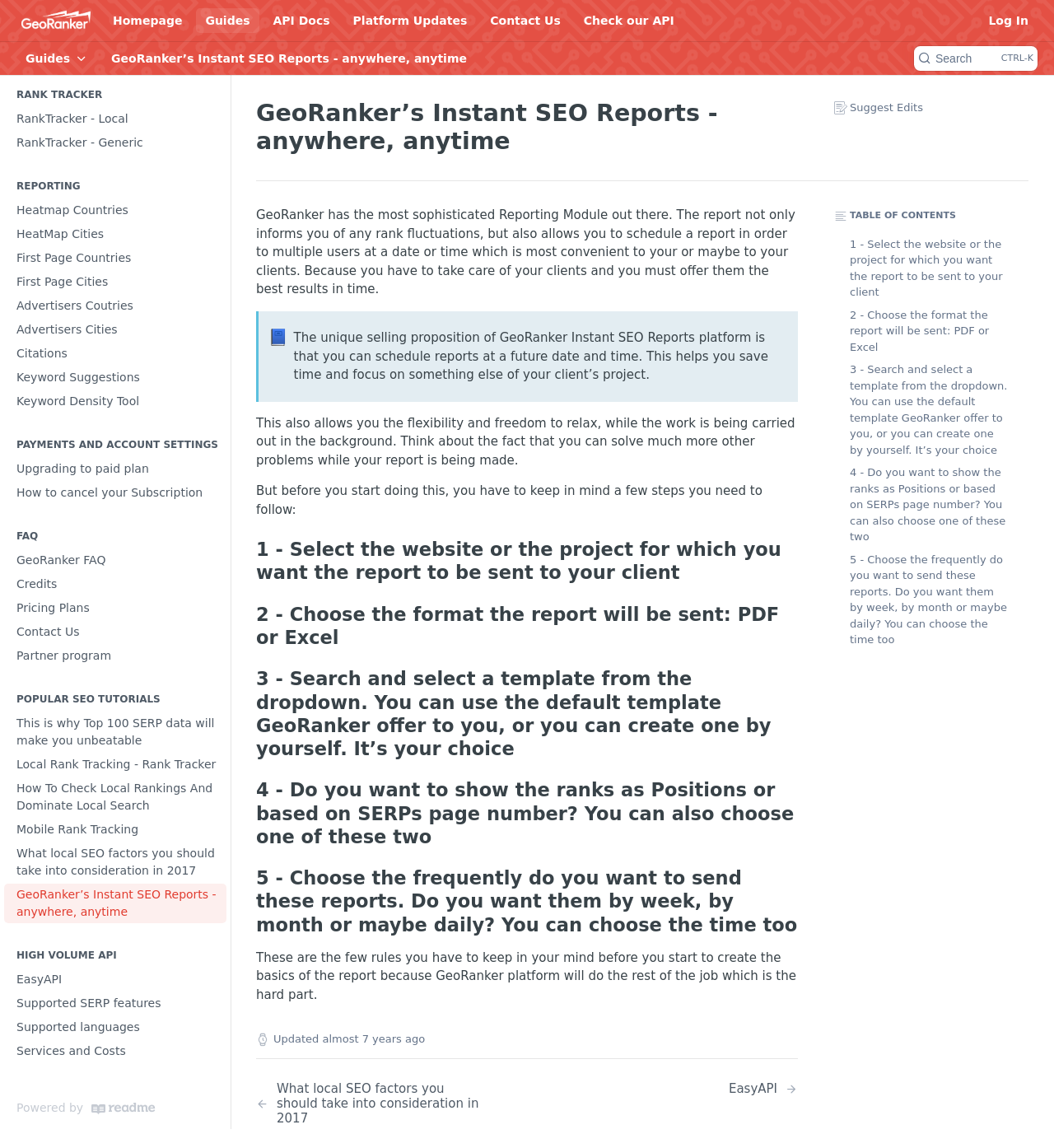How many steps are required to create a report in GeoRanker?
Using the screenshot, give a one-word or short phrase answer.

5